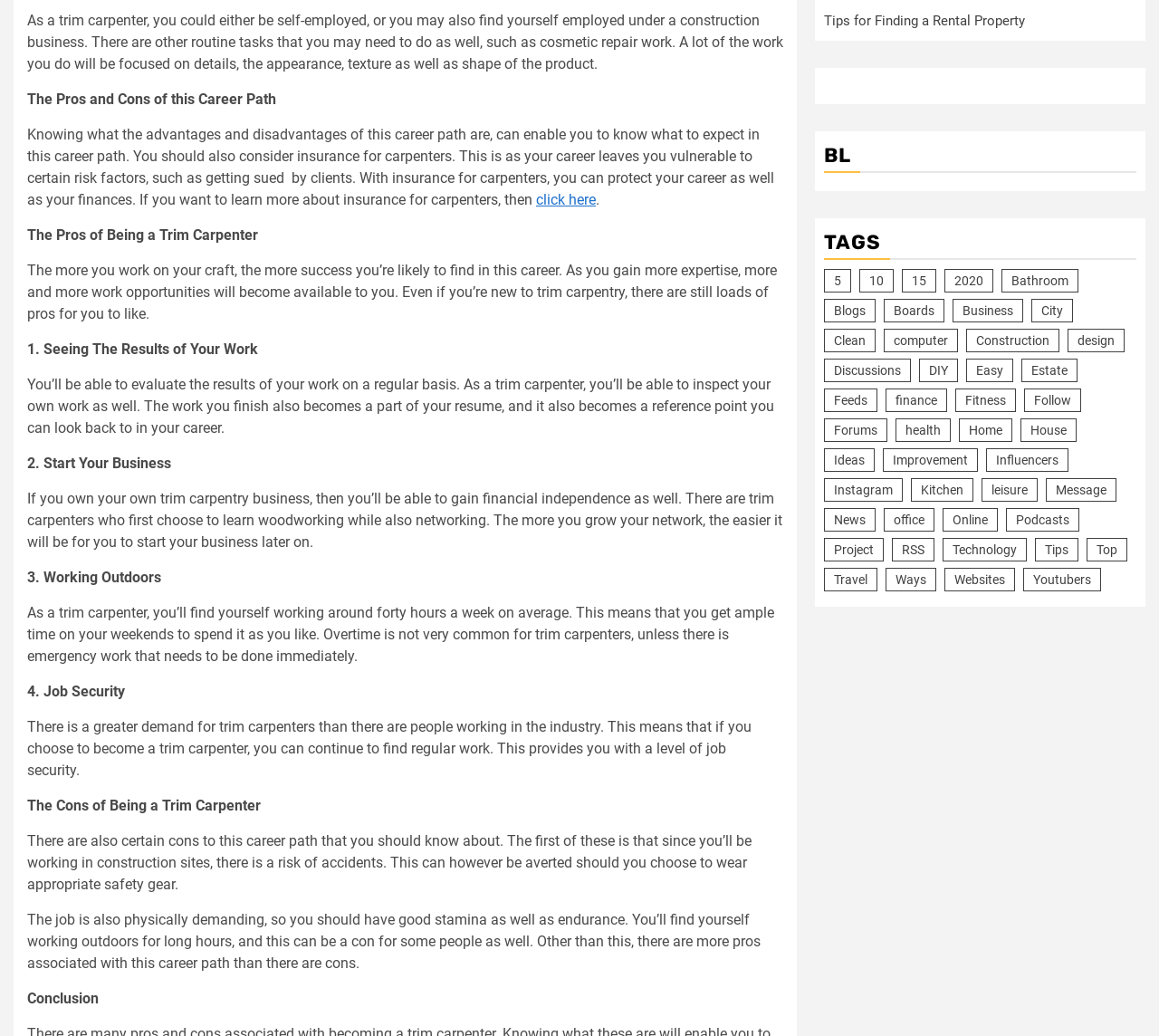Determine the bounding box coordinates of the clickable region to execute the instruction: "view tips for finding a rental property". The coordinates should be four float numbers between 0 and 1, denoted as [left, top, right, bottom].

[0.711, 0.012, 0.884, 0.028]